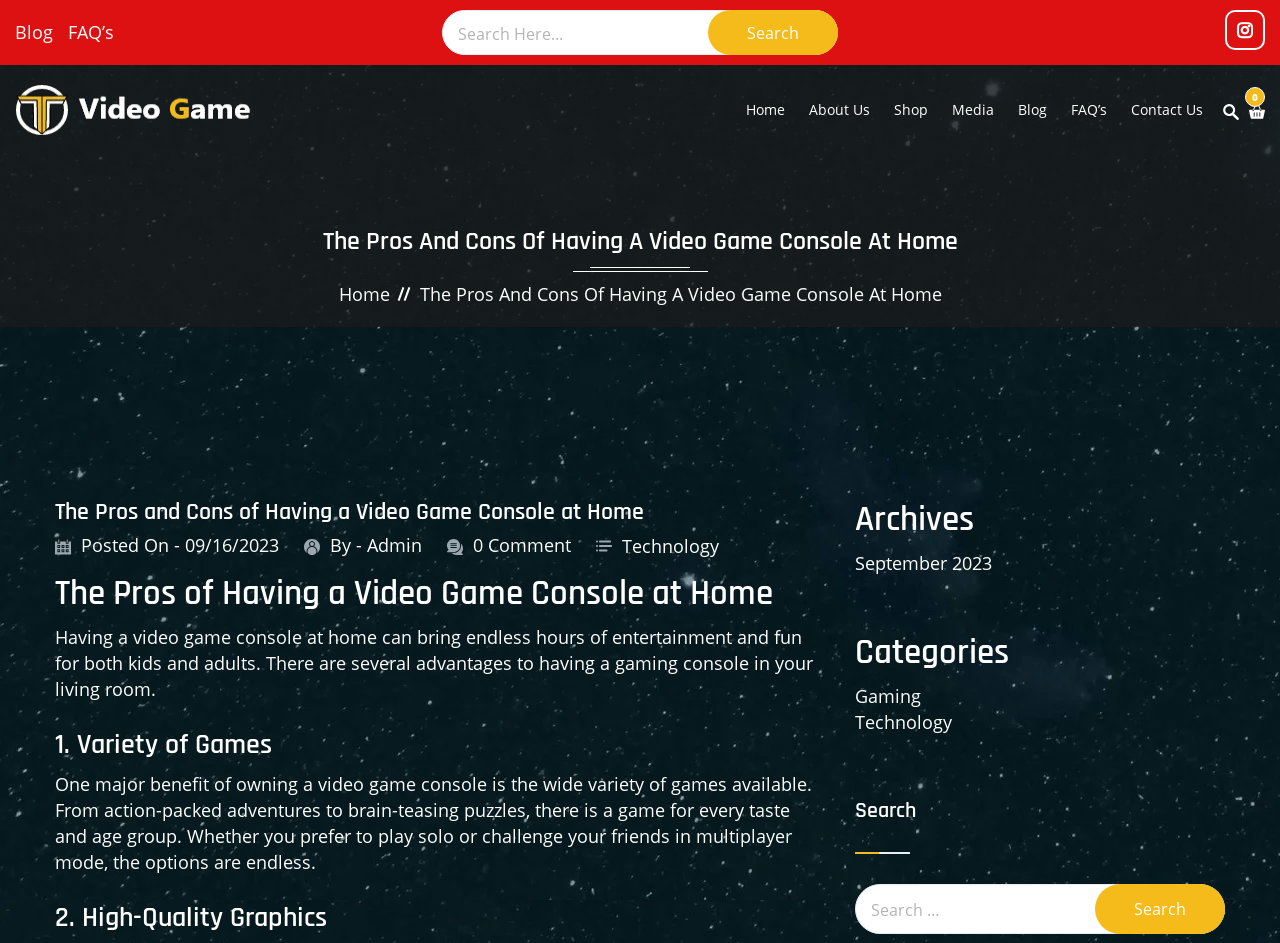What is the date of the article?
Please answer the question as detailed as possible based on the image.

I looked at the article's metadata and found that the date of the article is listed as '09/16/2023'.